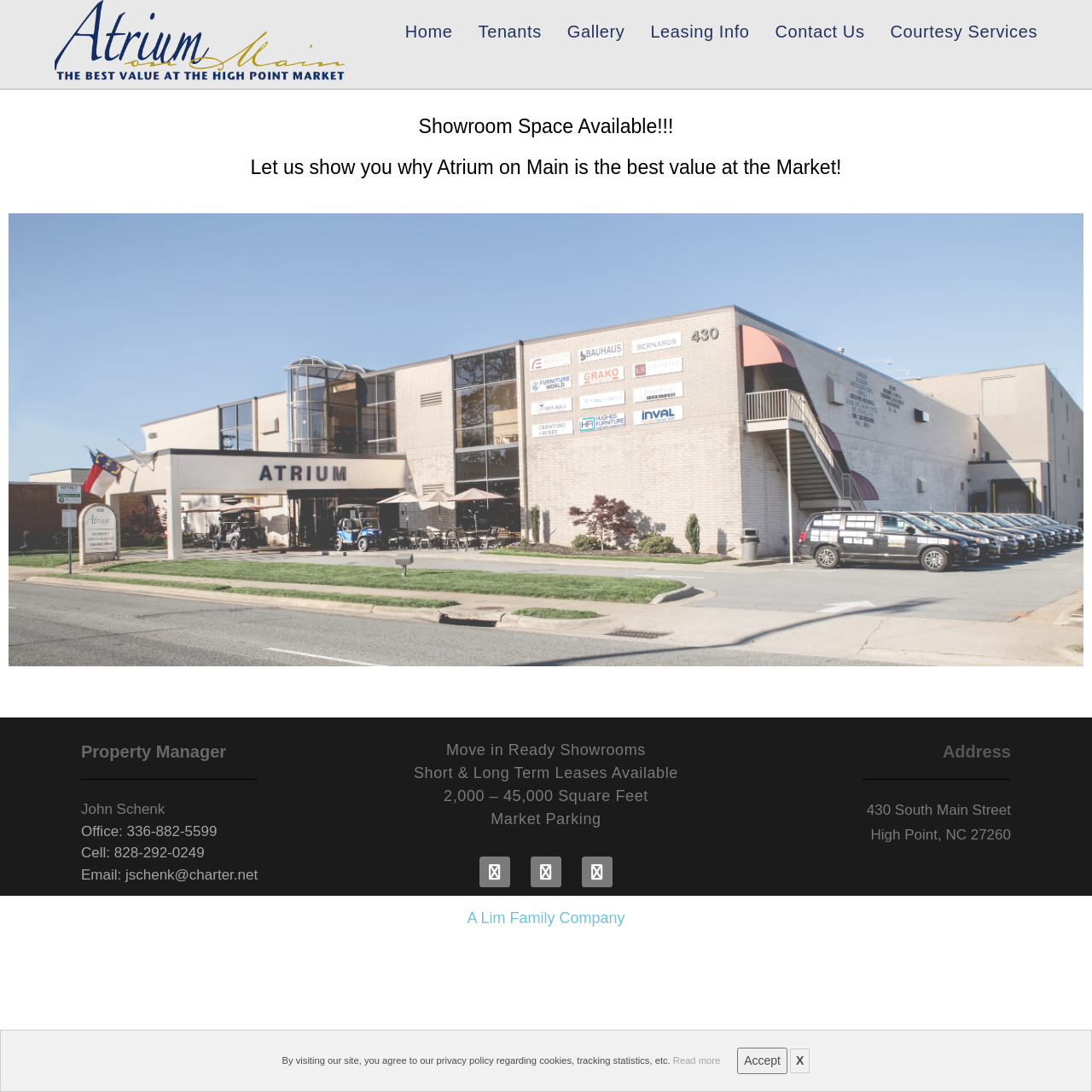Please respond to the question with a concise word or phrase:
What is the phone number for the office?

336-882-5599